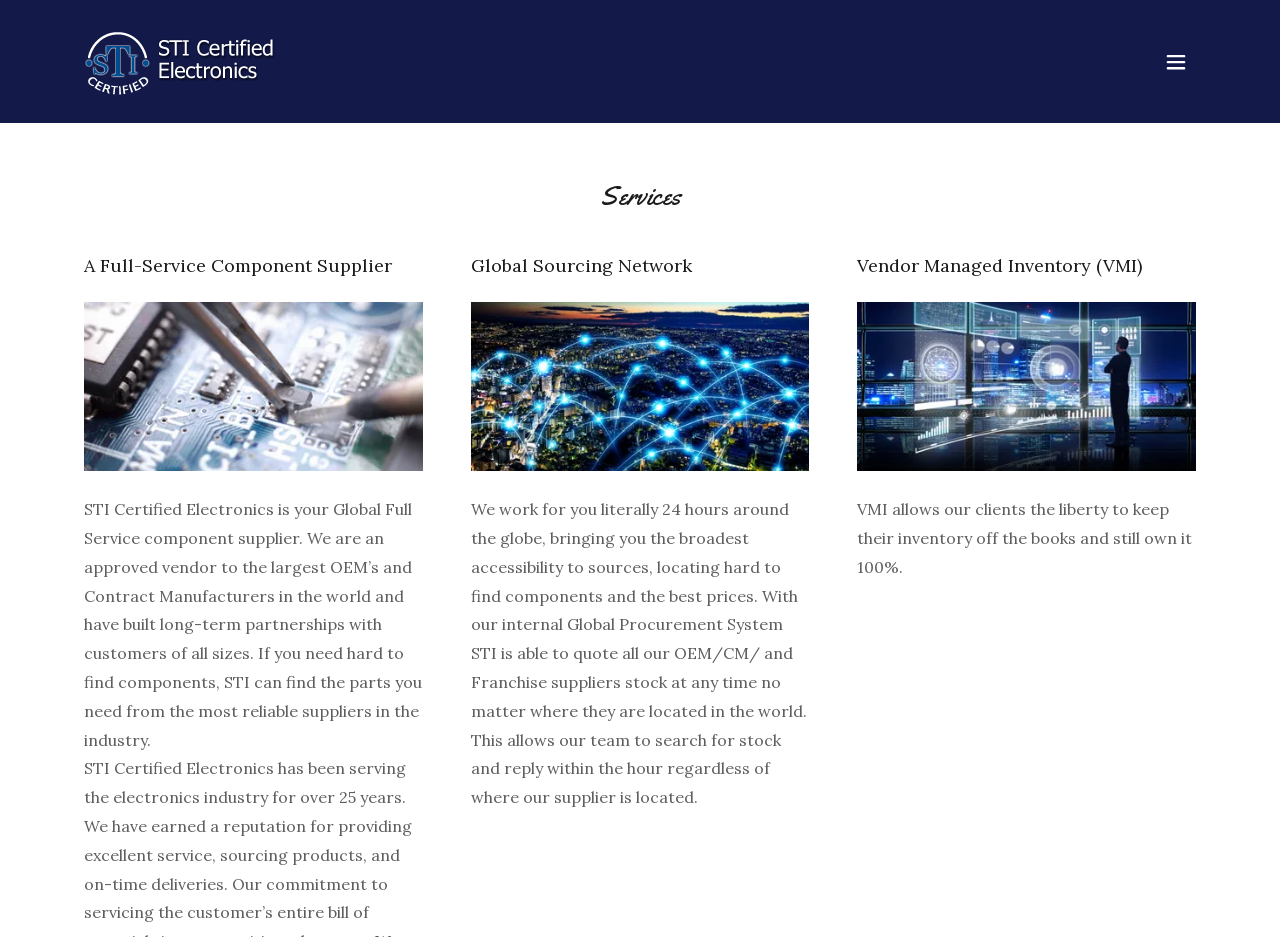Offer a meticulous caption that includes all visible features of the webpage.

The webpage is about STI Electronics, Inc., a full-service component supplier. At the top left, there is a link to the company's homepage with a logo image. Next to it, on the top right, is a hamburger site navigation icon button. 

Below the top navigation bar, there is a large heading that reads "Services". Underneath, there are three sections, each with a heading, an image, and a paragraph of text. The first section has a heading "A Full-Service Component Supplier" and describes the company's capabilities as a global full-service component supplier. The image in this section is positioned to the right of the heading. 

The second section has a heading "Global Sourcing Network" and explains the company's global sourcing capabilities. This section is positioned to the right of the first section, with the image aligned to the right of the heading. 

The third section has a heading "Vendor Managed Inventory (VMI)" and describes the benefits of the company's VMI service. This section is positioned to the right of the second section, with the image aligned to the right of the heading. 

There is also a small image at the top right corner of the page, which seems to be a decorative element.